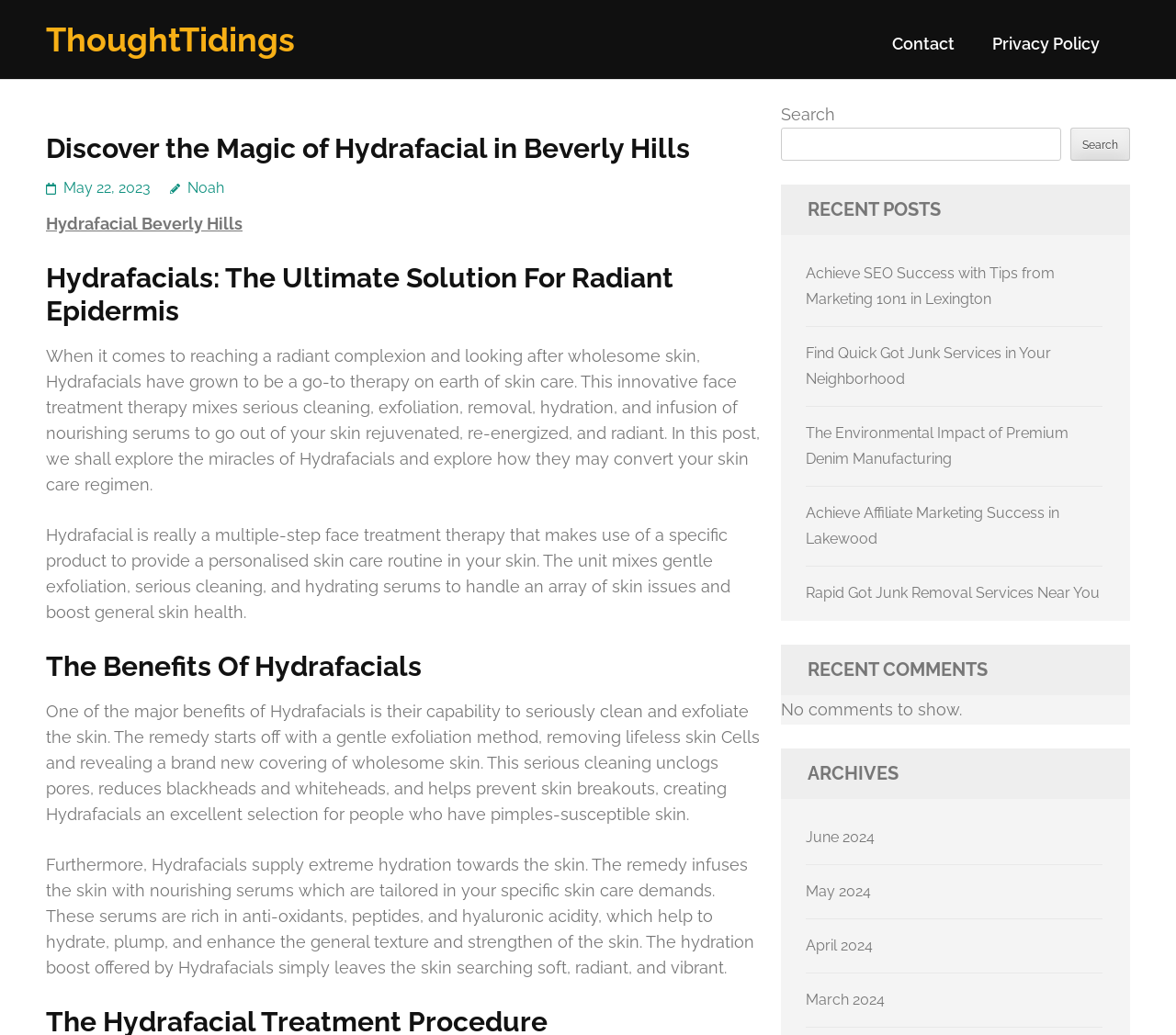Given the description "Privacy Policy", determine the bounding box of the corresponding UI element.

[0.844, 0.033, 0.935, 0.067]